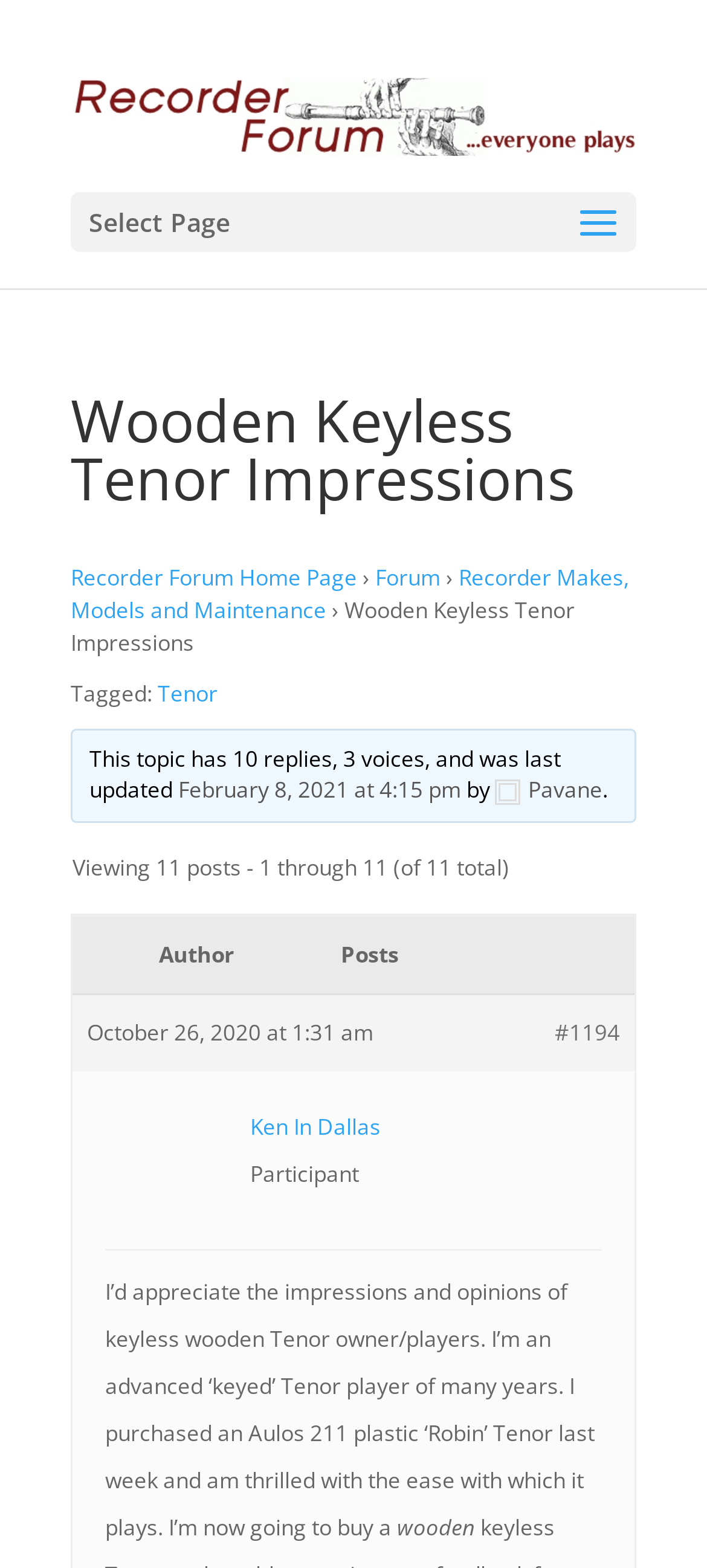What is the type of recorder being discussed?
Look at the image and respond with a single word or a short phrase.

Tenor